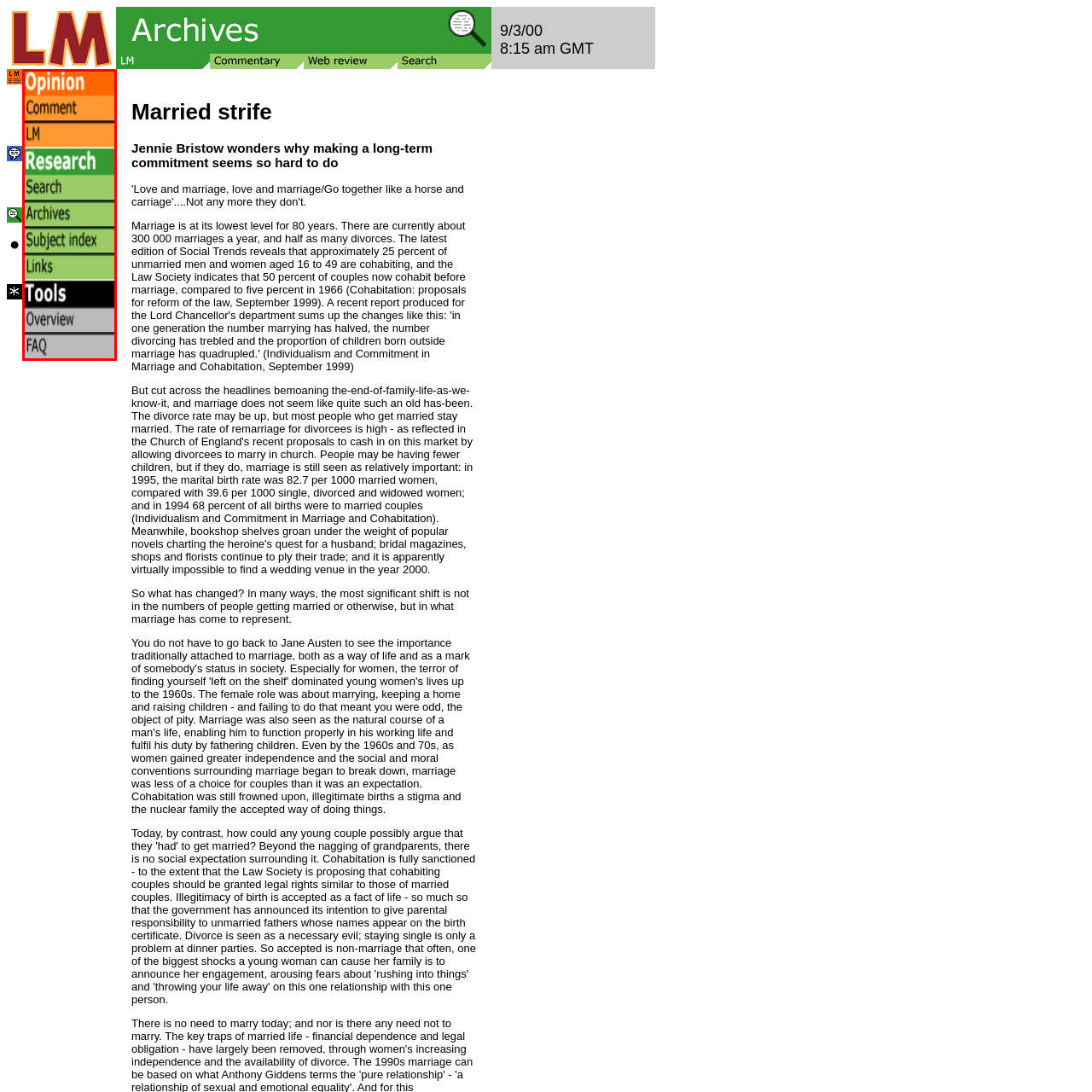Offer a detailed description of the content within the red-framed image.

The image features a section of a toolbar from a webpage focused on the theme of "Married strife." It includes categories and links for navigation, with the prominent sections labeled under "Opinion" and "Research." The "Opinion" category includes links for "Comment" and "LM", while the "Research" section provides options for "Search," "Archives," "Subject index," and "Links." This organized layout suggests a resource-rich platform tailored for readers seeking insights on marriage dynamics, featuring easy access to various perspectives and research materials related to the topic. The design is visually structured to guide users efficiently through the content, reflecting a thoughtful approach to user experience.